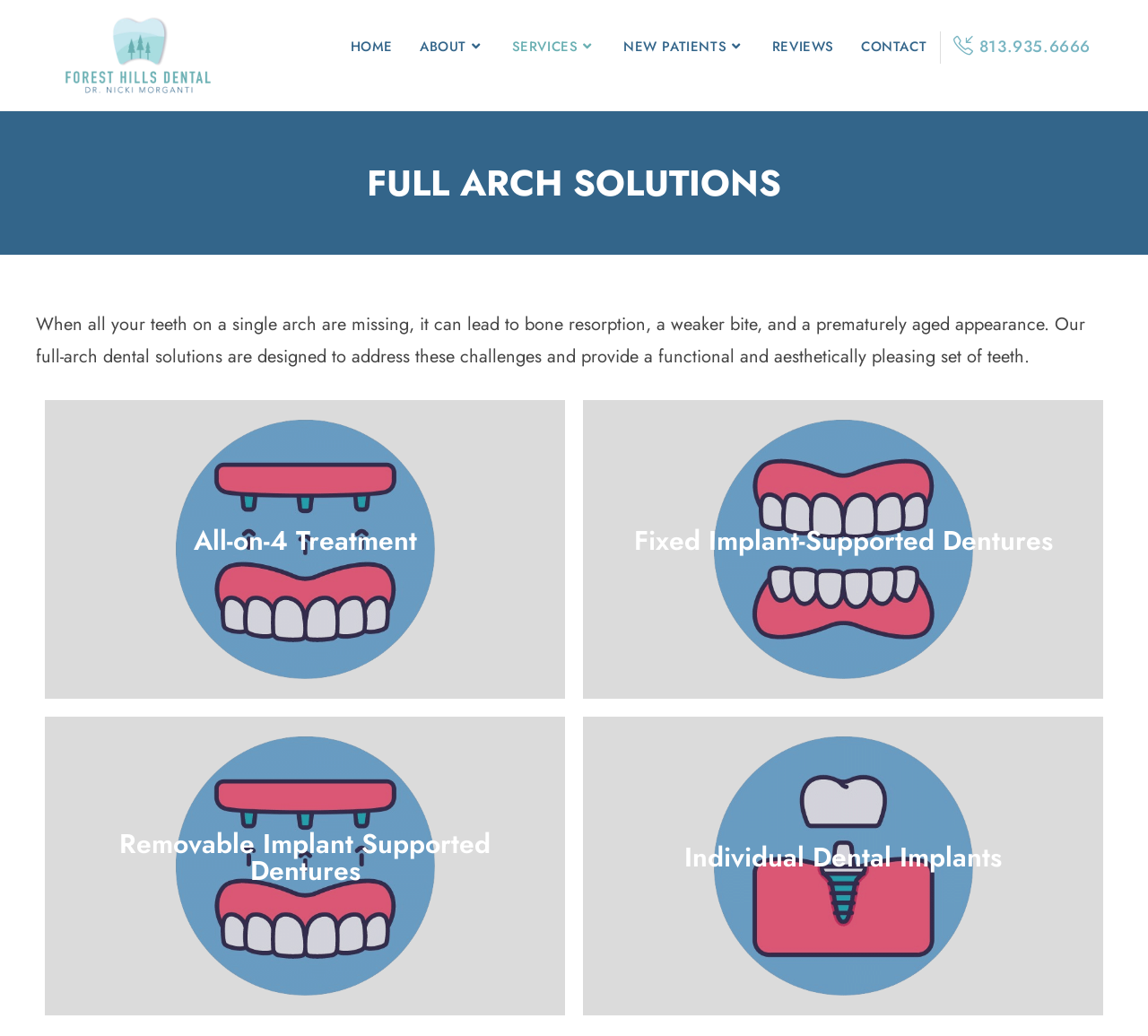What is the benefit of All-on-4 dental implants?
Refer to the image and provide a one-word or short phrase answer.

Completed in a single day